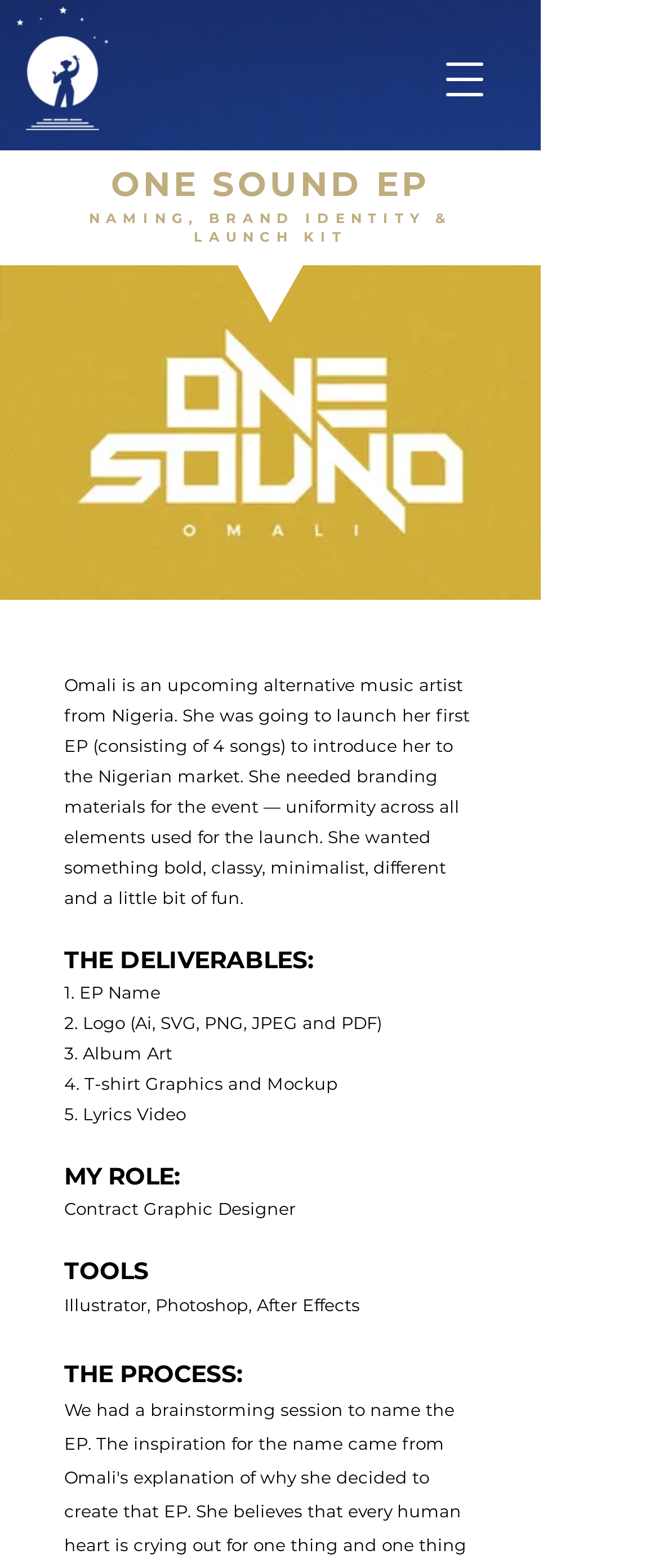What is the name of the music artist?
Look at the image and answer the question with a single word or phrase.

Omali